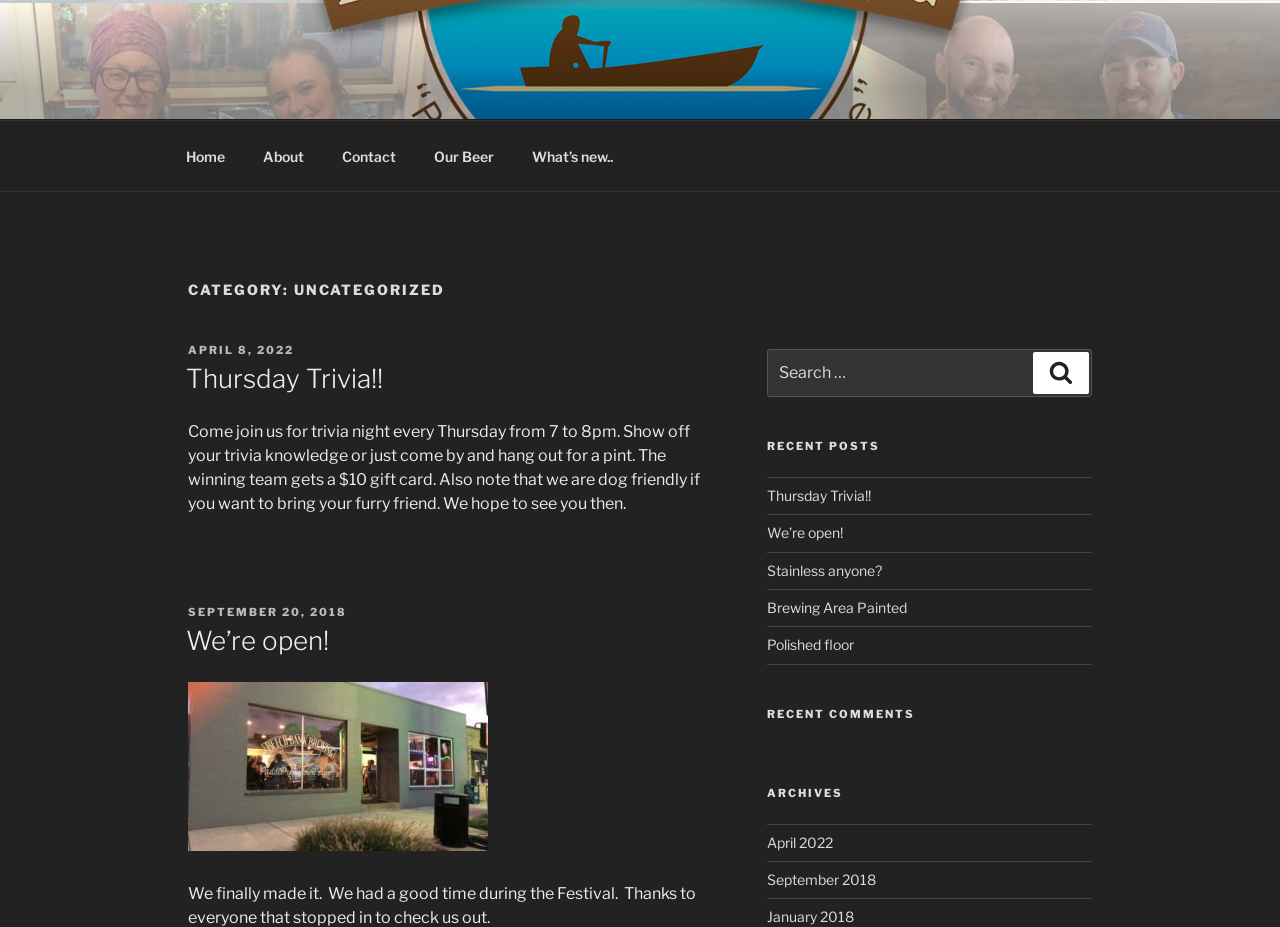Using the element description We’re open!, predict the bounding box coordinates for the UI element. Provide the coordinates in (top-left x, top-left y, bottom-right x, bottom-right y) format with values ranging from 0 to 1.

[0.145, 0.675, 0.257, 0.708]